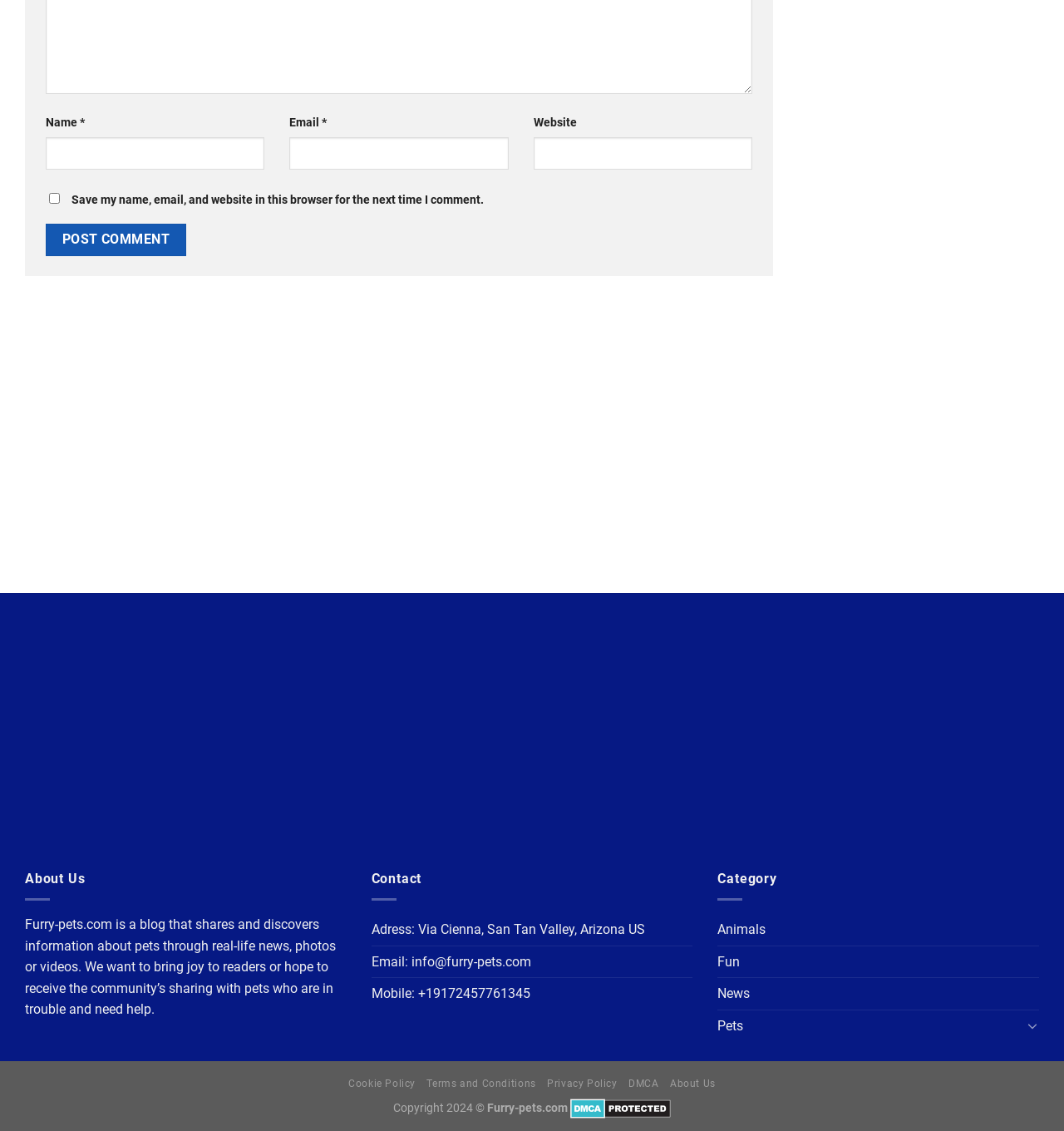Pinpoint the bounding box coordinates of the area that must be clicked to complete this instruction: "Enter your name".

[0.043, 0.121, 0.249, 0.15]